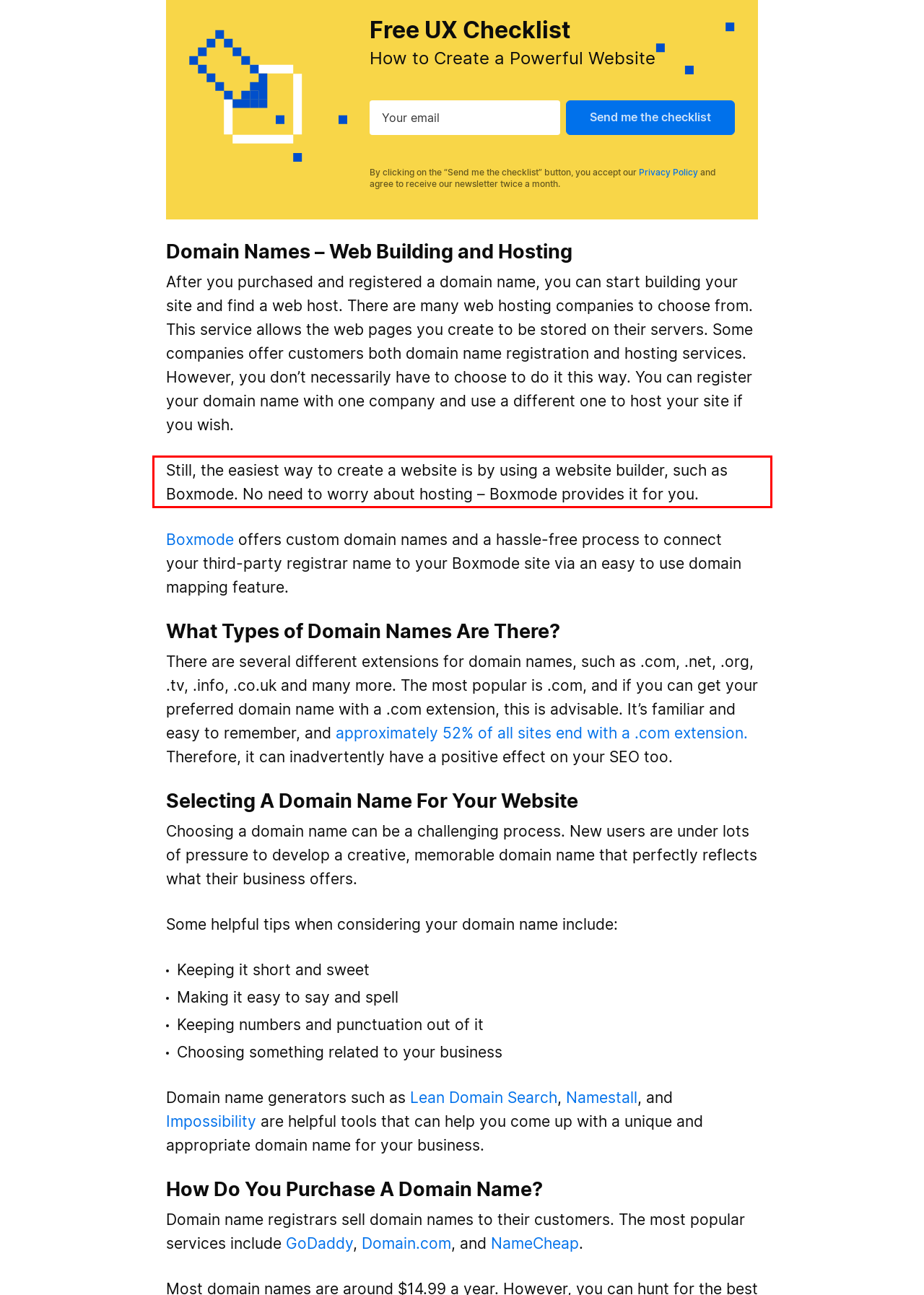There is a screenshot of a webpage with a red bounding box around a UI element. Please use OCR to extract the text within the red bounding box.

Still, the easiest way to create a website is by using a website builder, such as Boxmode. No need to worry about hosting – Boxmode provides it for you.